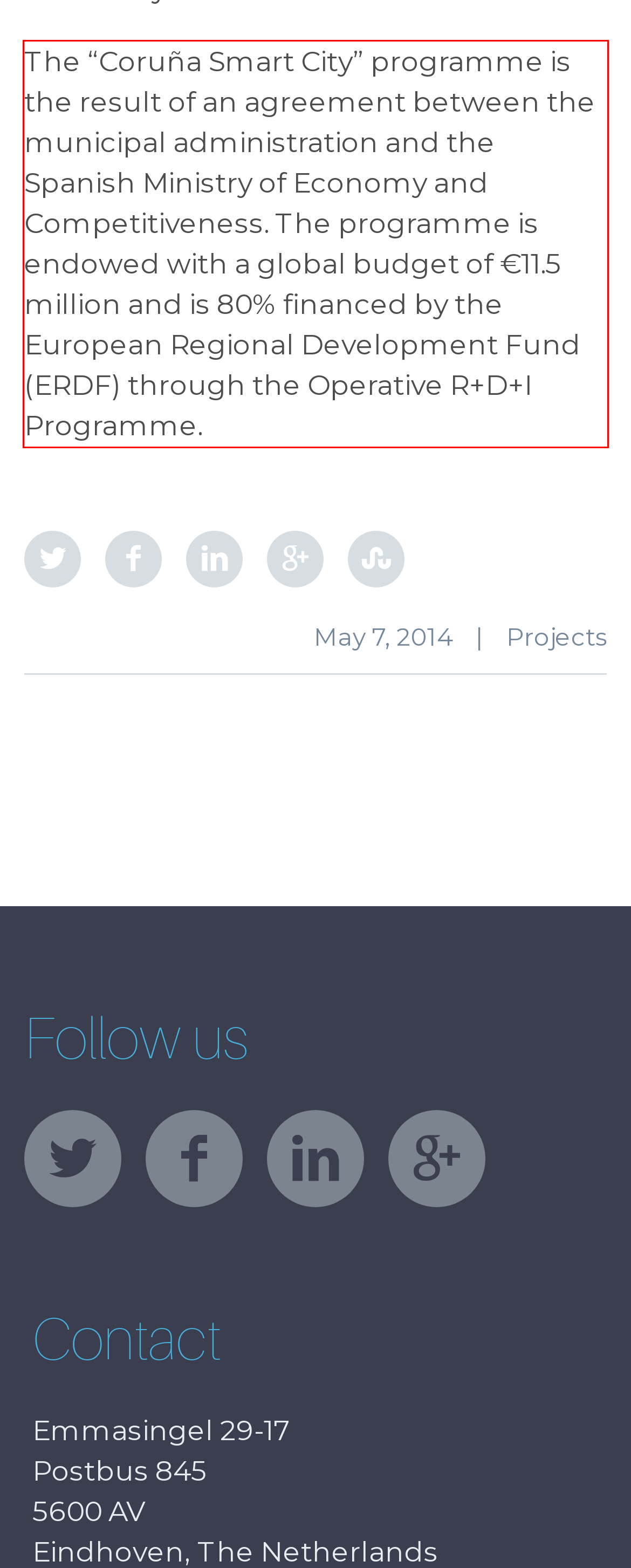Within the screenshot of a webpage, identify the red bounding box and perform OCR to capture the text content it contains.

The “Coruña Smart City” programme is the result of an agreement between the municipal administration and the Spanish Ministry of Economy and Competitiveness. The programme is endowed with a global budget of €11.5 million and is 80% financed by the European Regional Development Fund (ERDF) through the Operative R+D+I Programme.